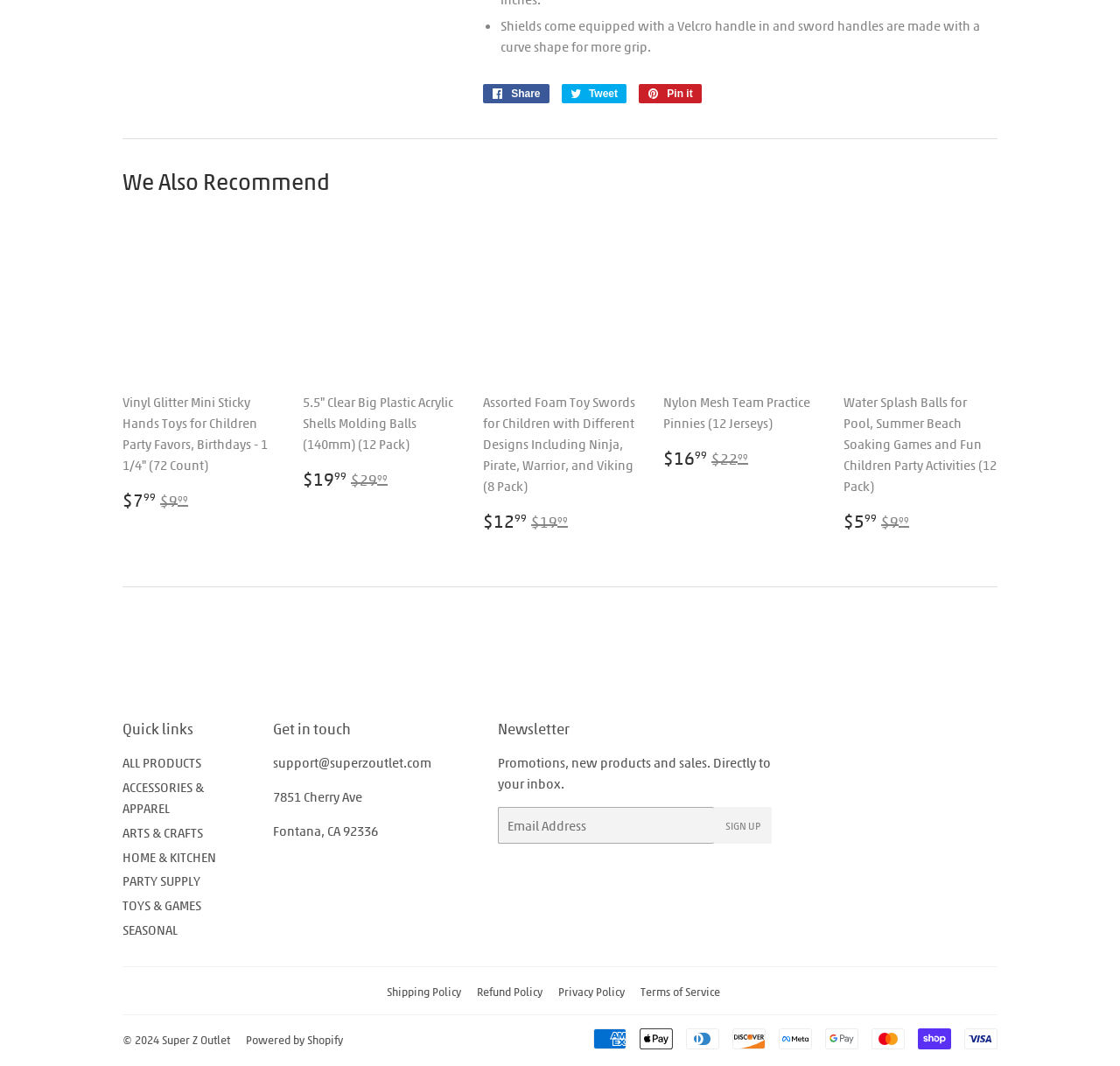Determine the bounding box coordinates for the area that should be clicked to carry out the following instruction: "View Shipping Policy".

[0.345, 0.923, 0.412, 0.938]